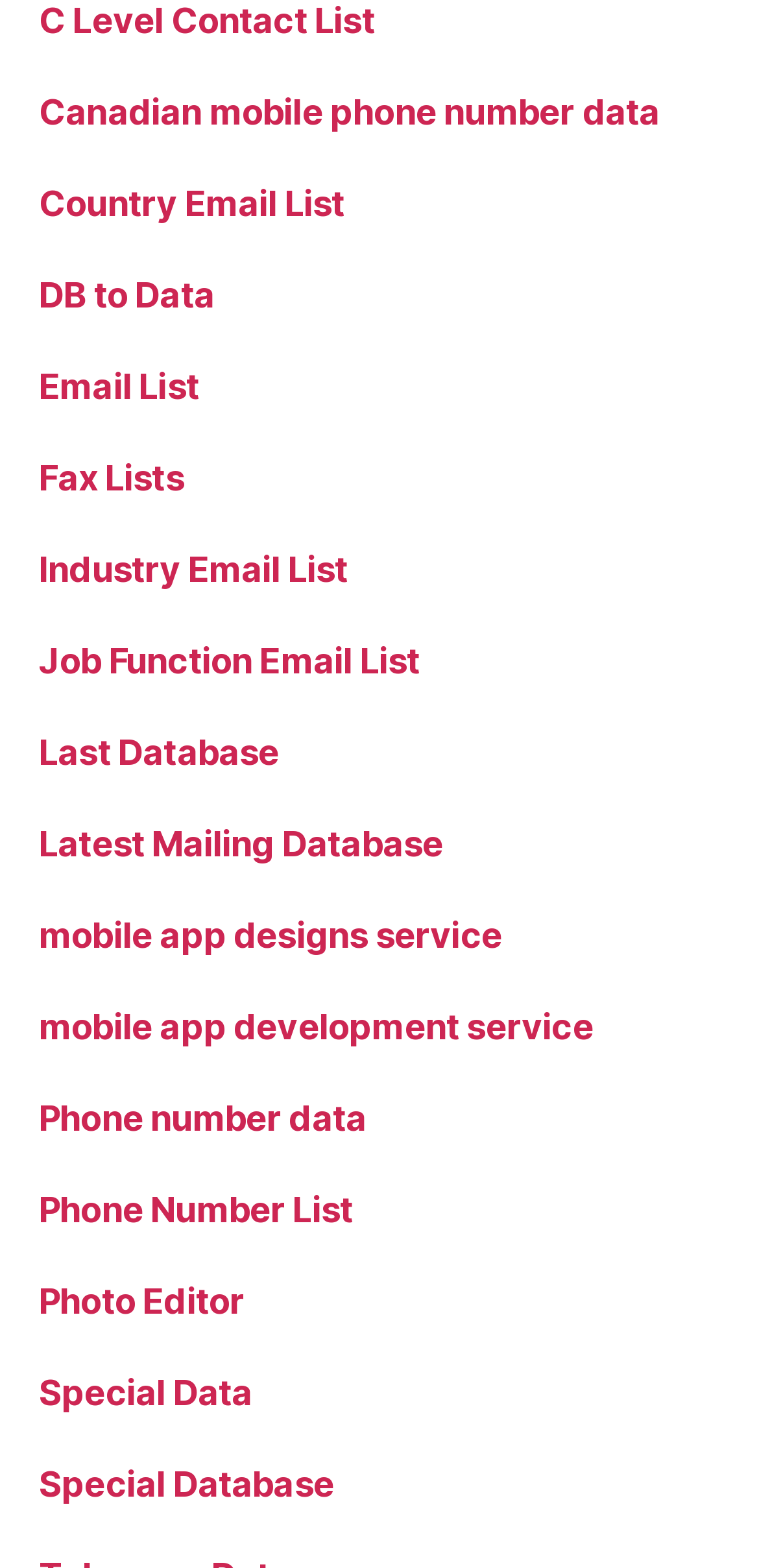Specify the bounding box coordinates of the area that needs to be clicked to achieve the following instruction: "View Canadian mobile phone number data".

[0.051, 0.058, 0.869, 0.084]